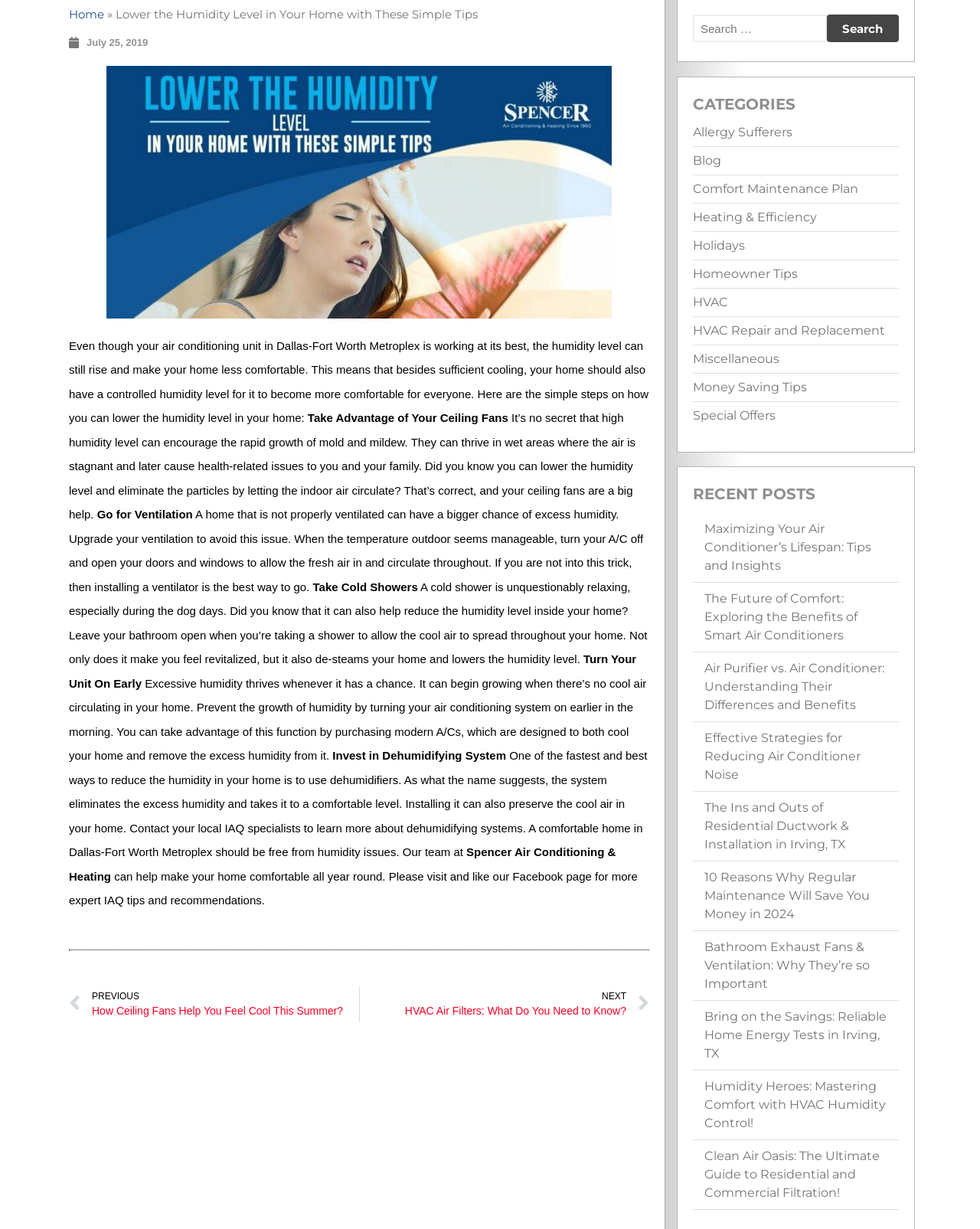Determine the bounding box coordinates for the HTML element mentioned in the following description: "Heating & Efficiency". The coordinates should be a list of four floats ranging from 0 to 1, represented as [left, top, right, bottom].

[0.707, 0.171, 0.834, 0.182]